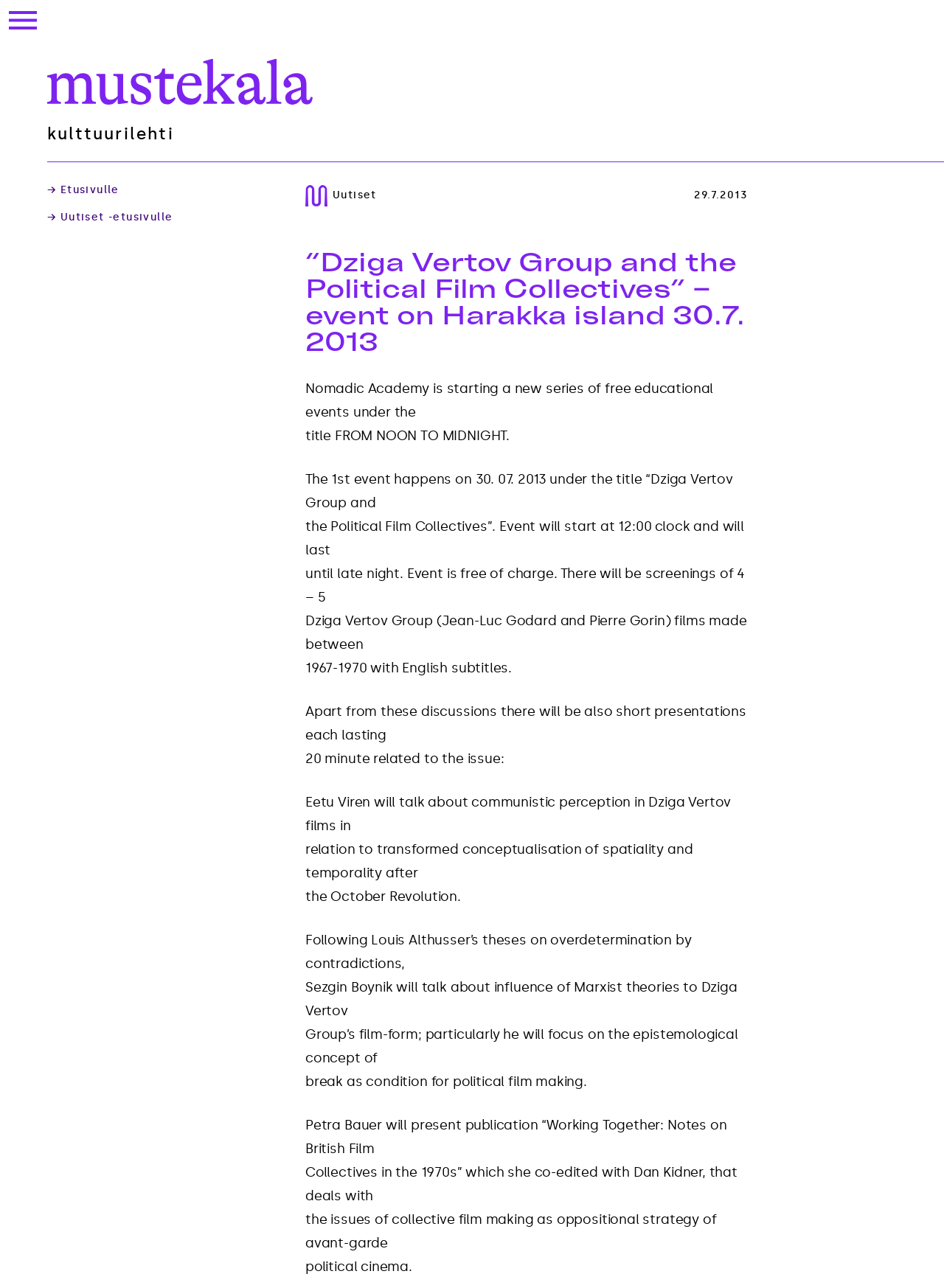Answer the following query with a single word or phrase:
What is the title of the publication to be presented by Petra Bauer?

Working Together: Notes on British Film Collectives in the 1970s